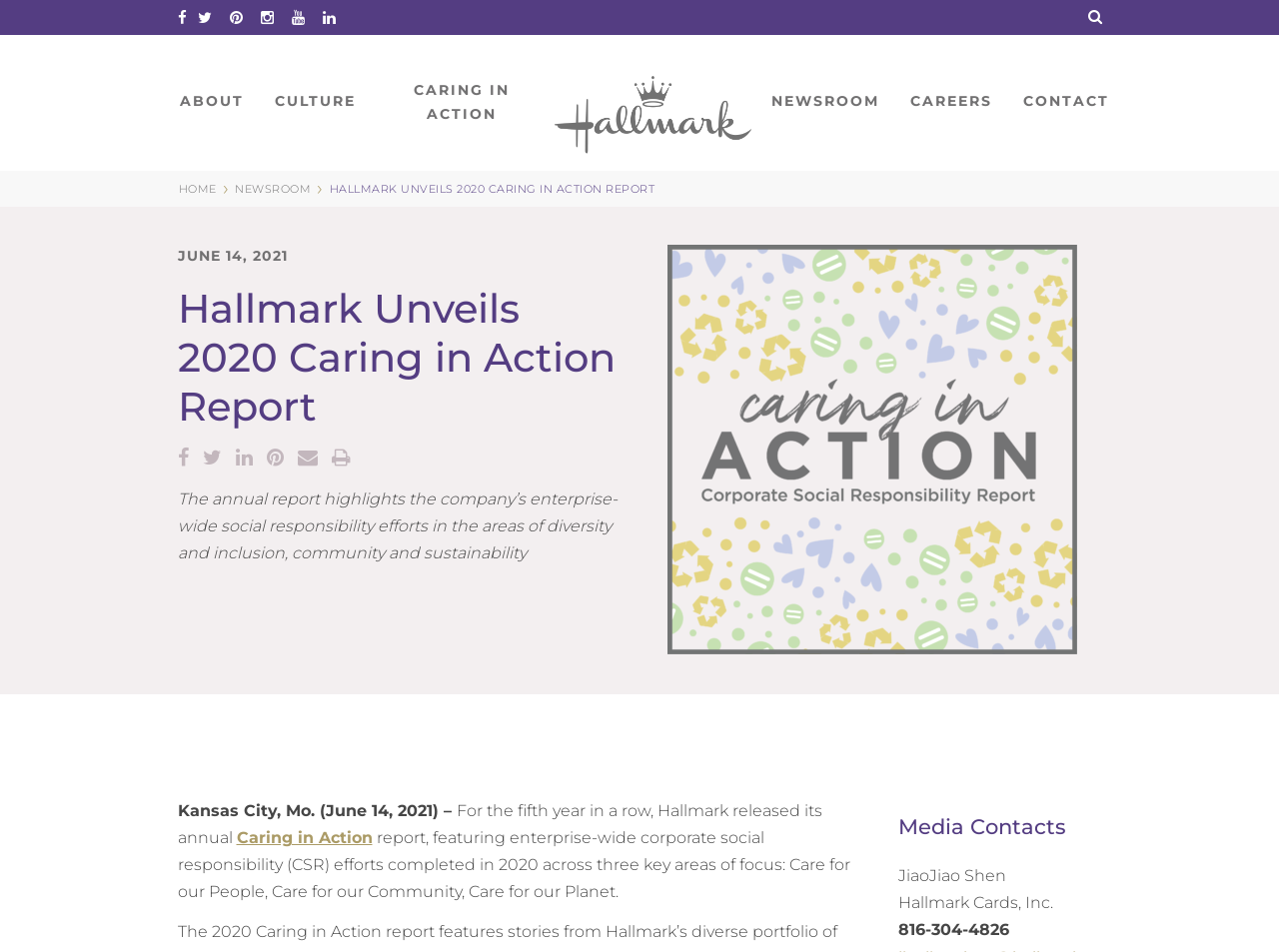Find and specify the bounding box coordinates that correspond to the clickable region for the instruction: "Go to Newsroom".

[0.603, 0.095, 0.687, 0.124]